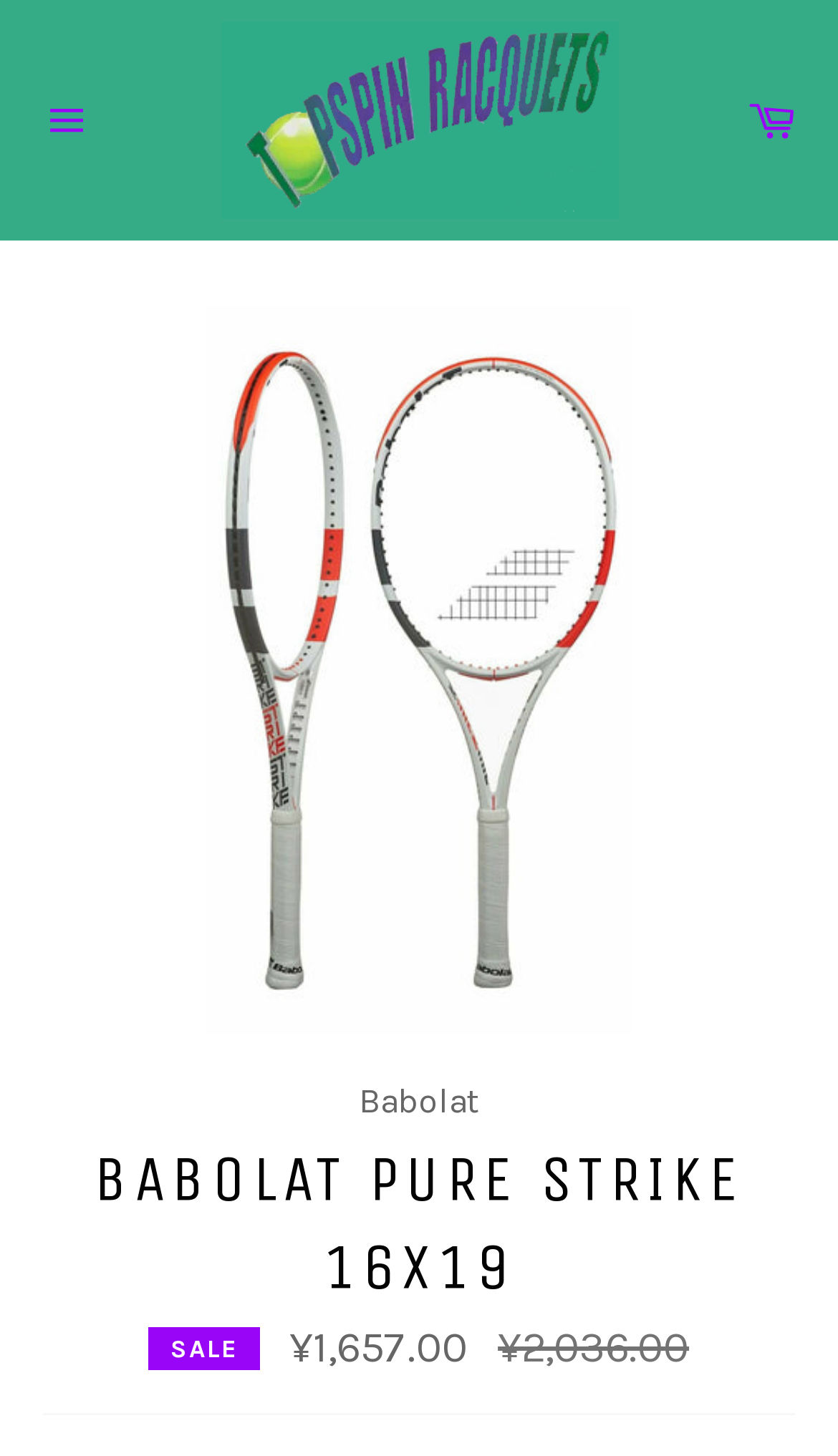Locate the UI element described by alt="Topspin Racquets" in the provided webpage screenshot. Return the bounding box coordinates in the format (top-left x, top-left y, bottom-right x, bottom-right y), ensuring all values are between 0 and 1.

[0.263, 0.015, 0.737, 0.15]